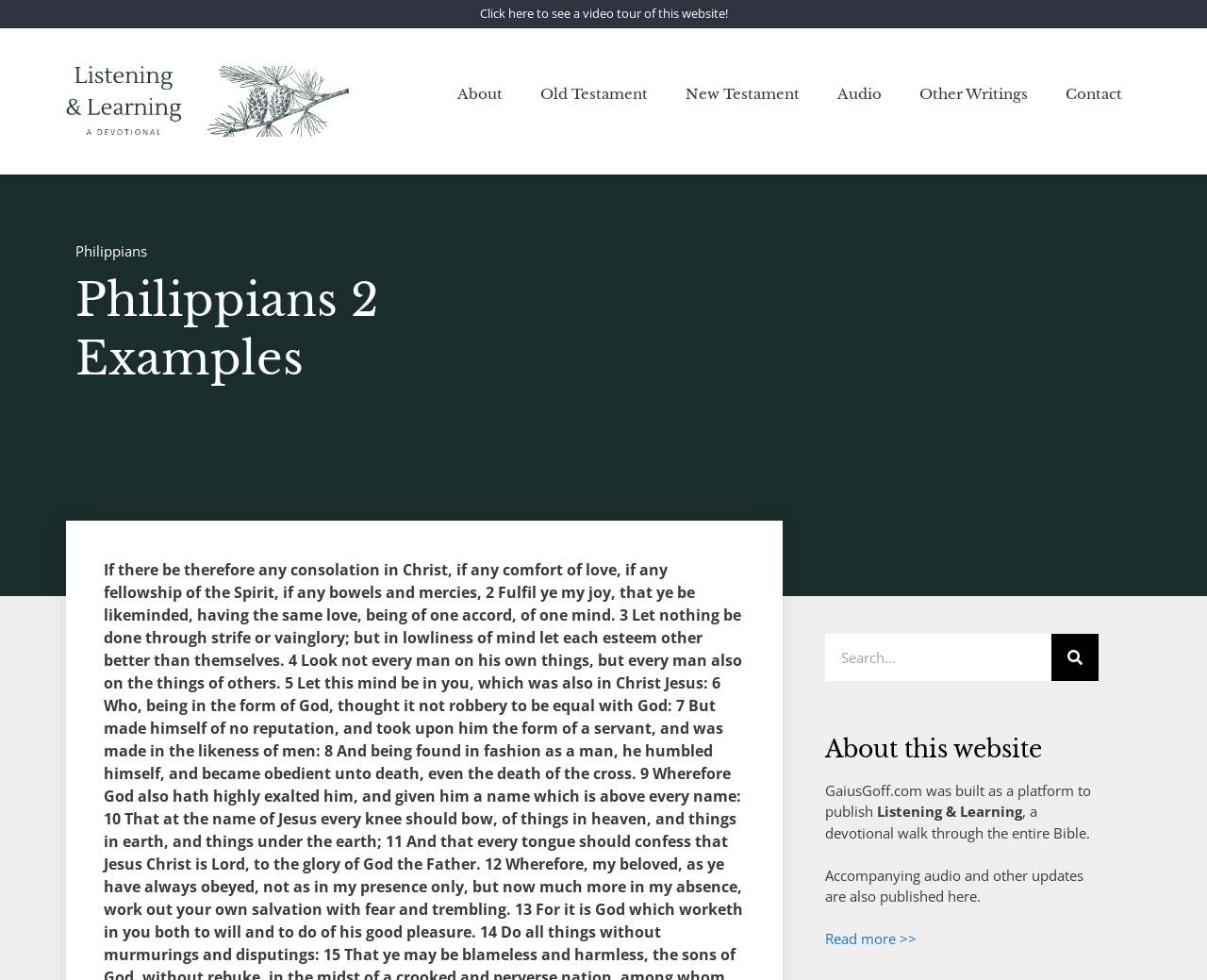Please determine the bounding box coordinates of the area that needs to be clicked to complete this task: 'Explore the 'About' section'. The coordinates must be four float numbers between 0 and 1, formatted as [left, top, right, bottom].

[0.363, 0.067, 0.432, 0.125]